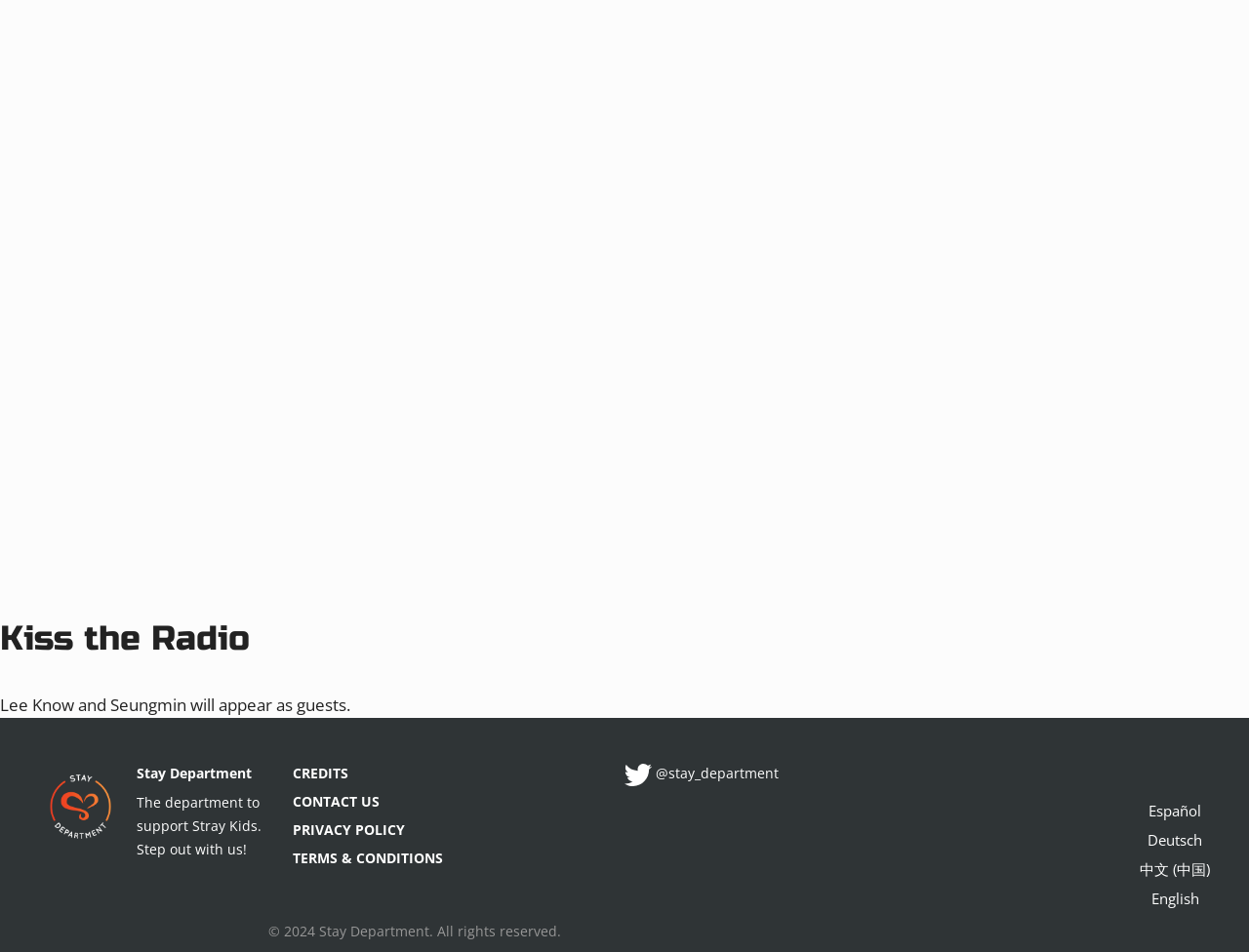Please identify the bounding box coordinates of the element that needs to be clicked to execute the following command: "Follow @stay_department". Provide the bounding box using four float numbers between 0 and 1, formatted as [left, top, right, bottom].

[0.525, 0.802, 0.623, 0.822]